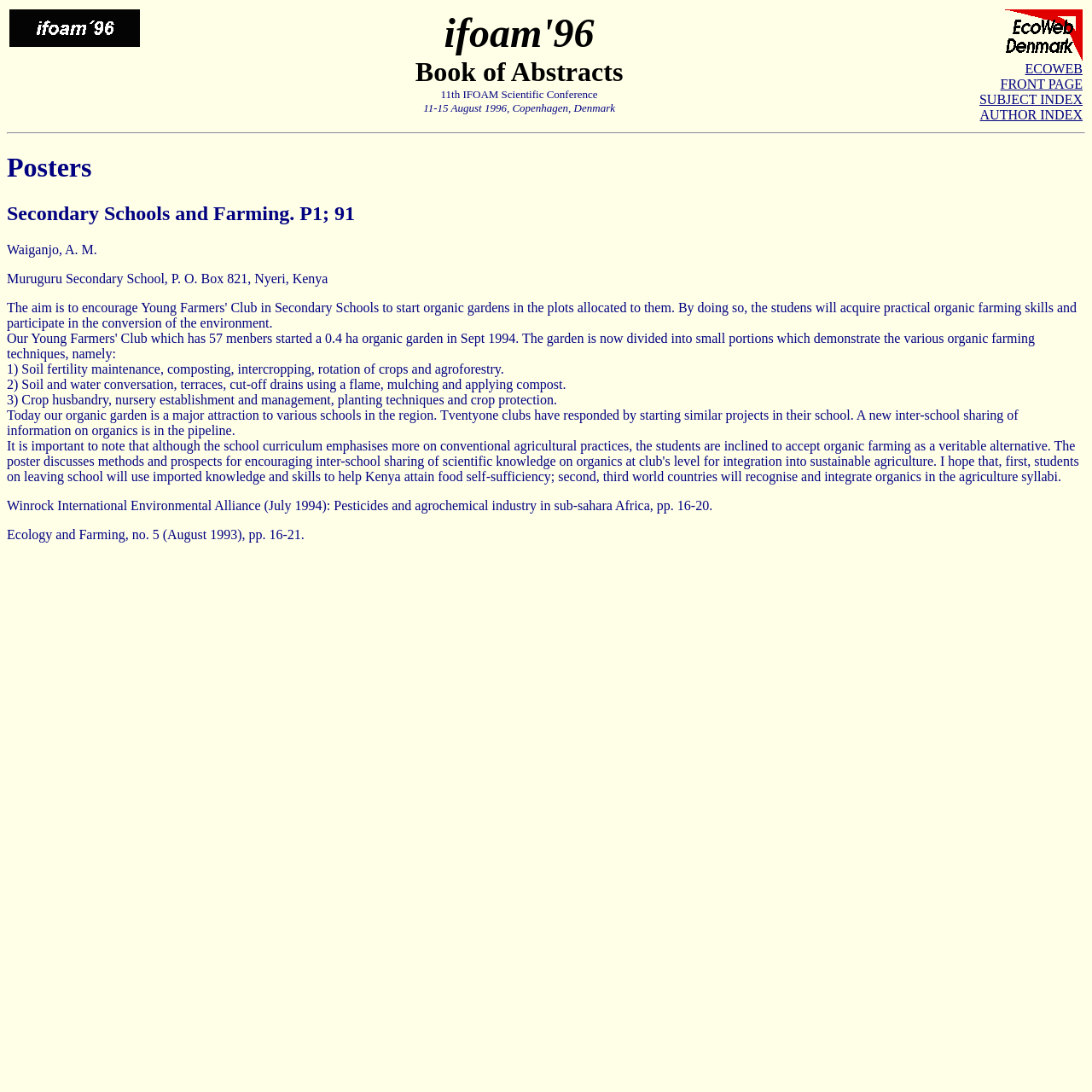Please reply to the following question using a single word or phrase: 
How many points are mentioned in the poster 'P1; 91'?

3